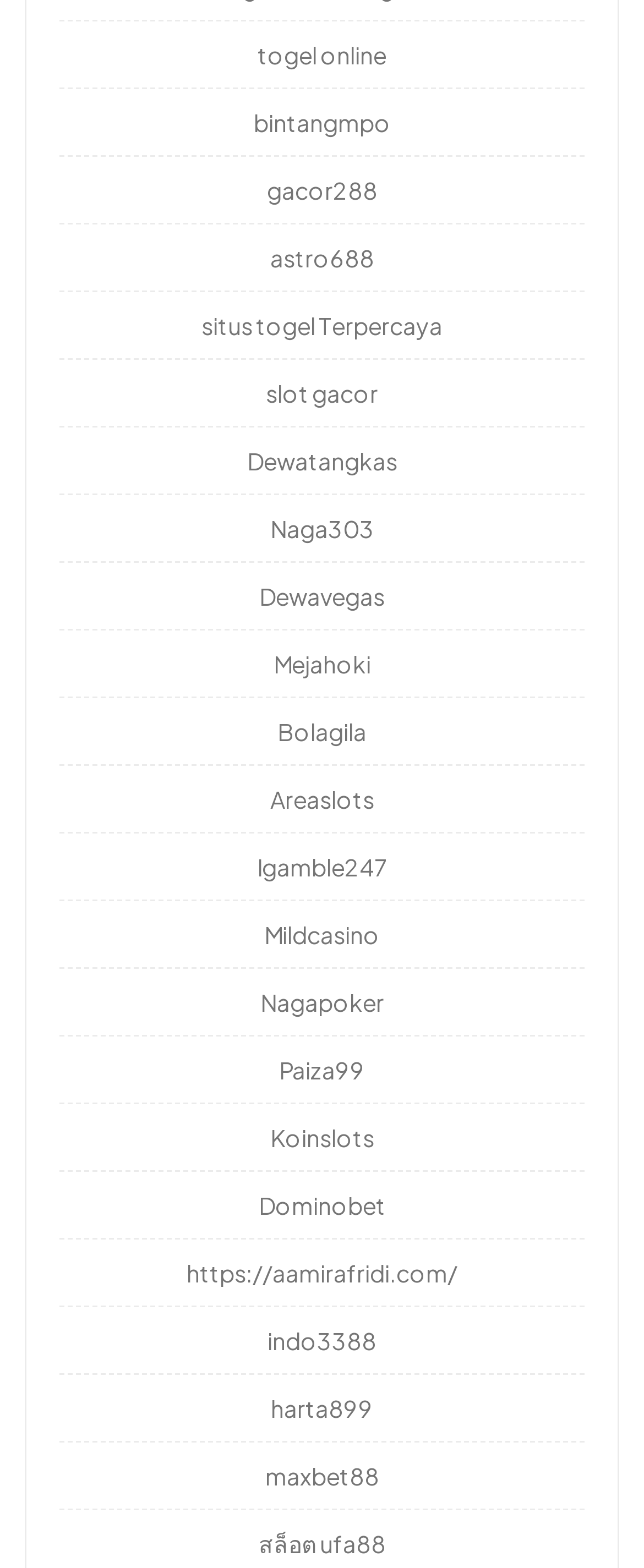What is the link with the highest y2 coordinate? Using the information from the screenshot, answer with a single word or phrase.

สล็อต ufa88